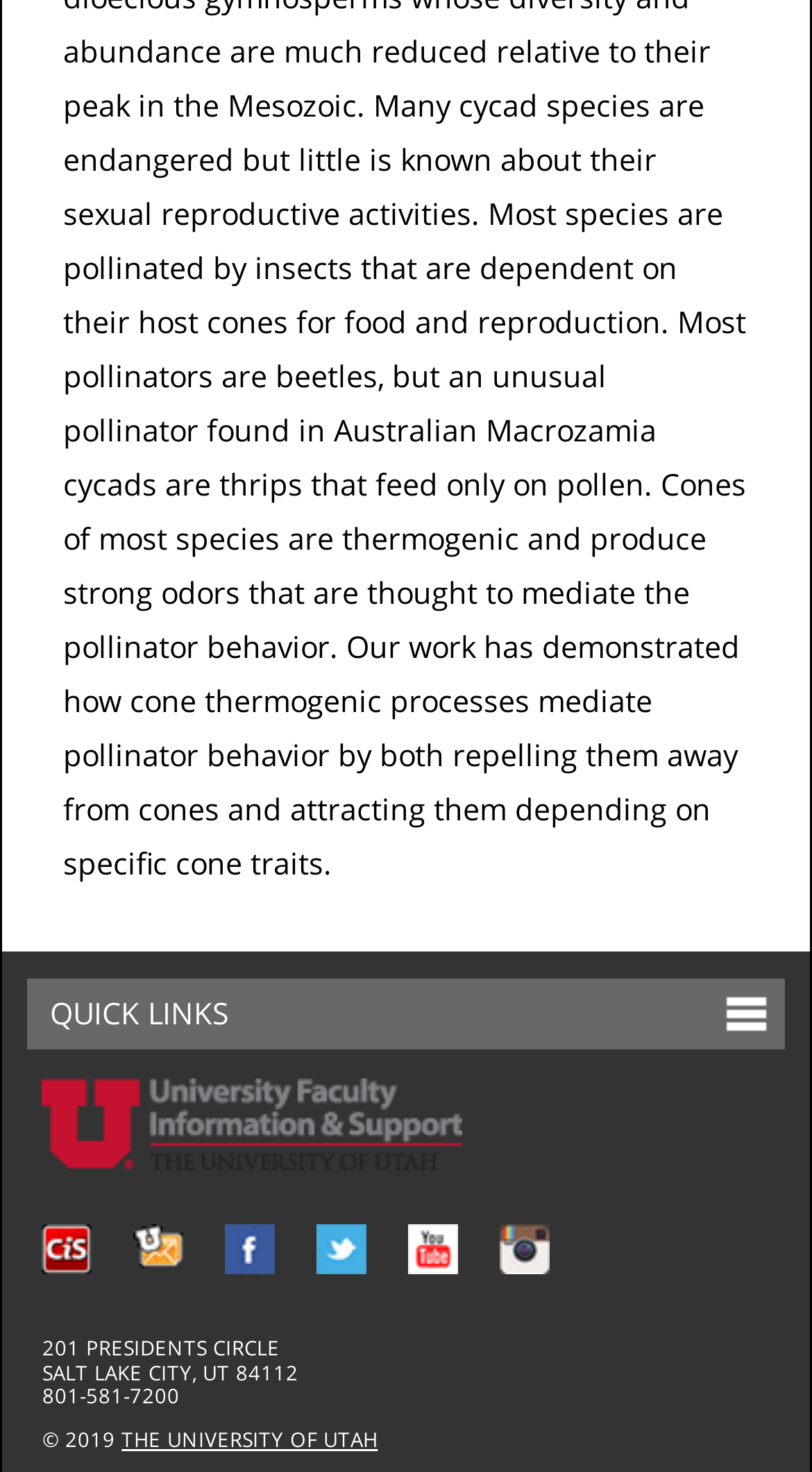Find the bounding box coordinates of the element to click in order to complete this instruction: "check U-MAIL". The bounding box coordinates must be four float numbers between 0 and 1, denoted as [left, top, right, bottom].

[0.165, 0.832, 0.227, 0.866]